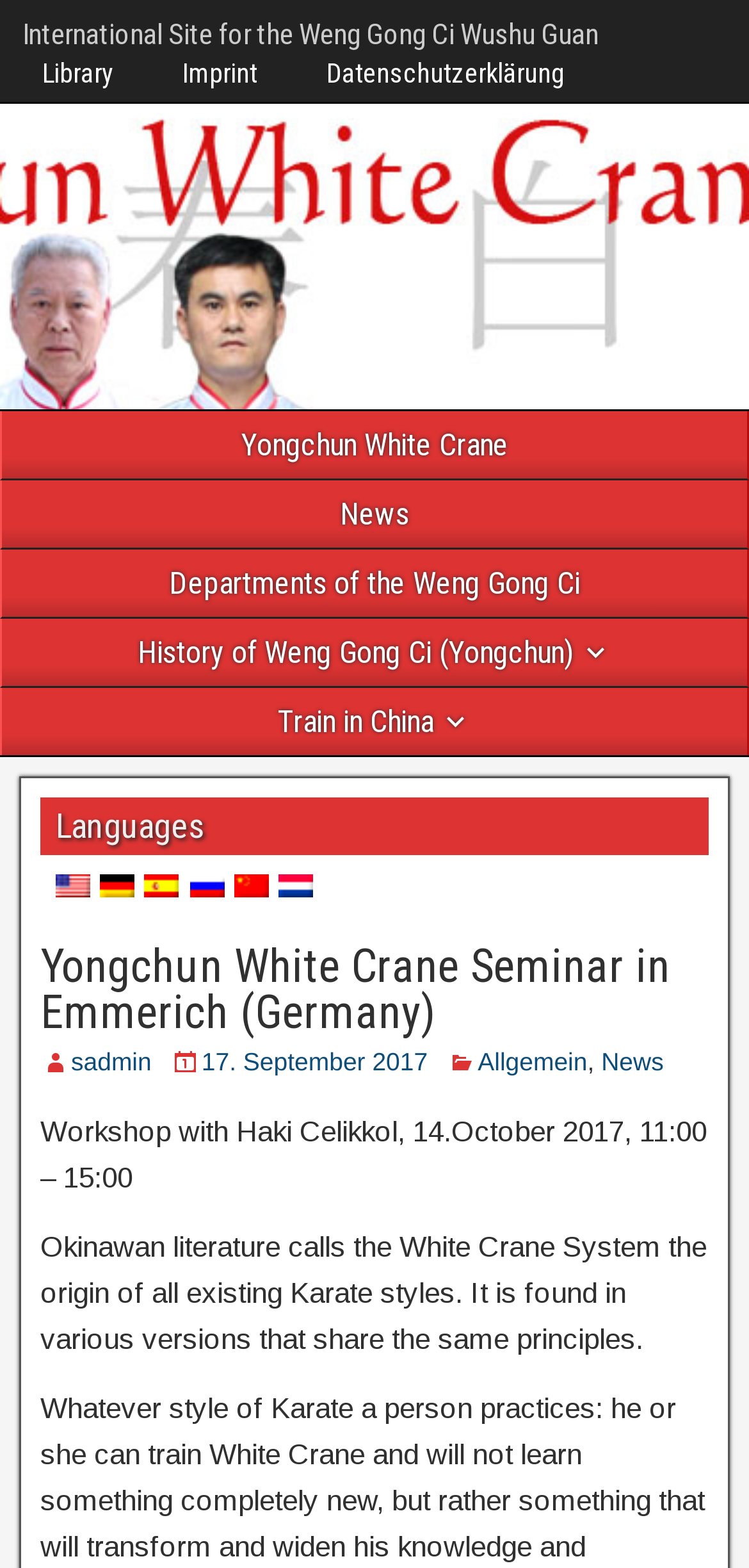Find the bounding box coordinates for the UI element that matches this description: "17. September 2017".

[0.269, 0.667, 0.571, 0.686]